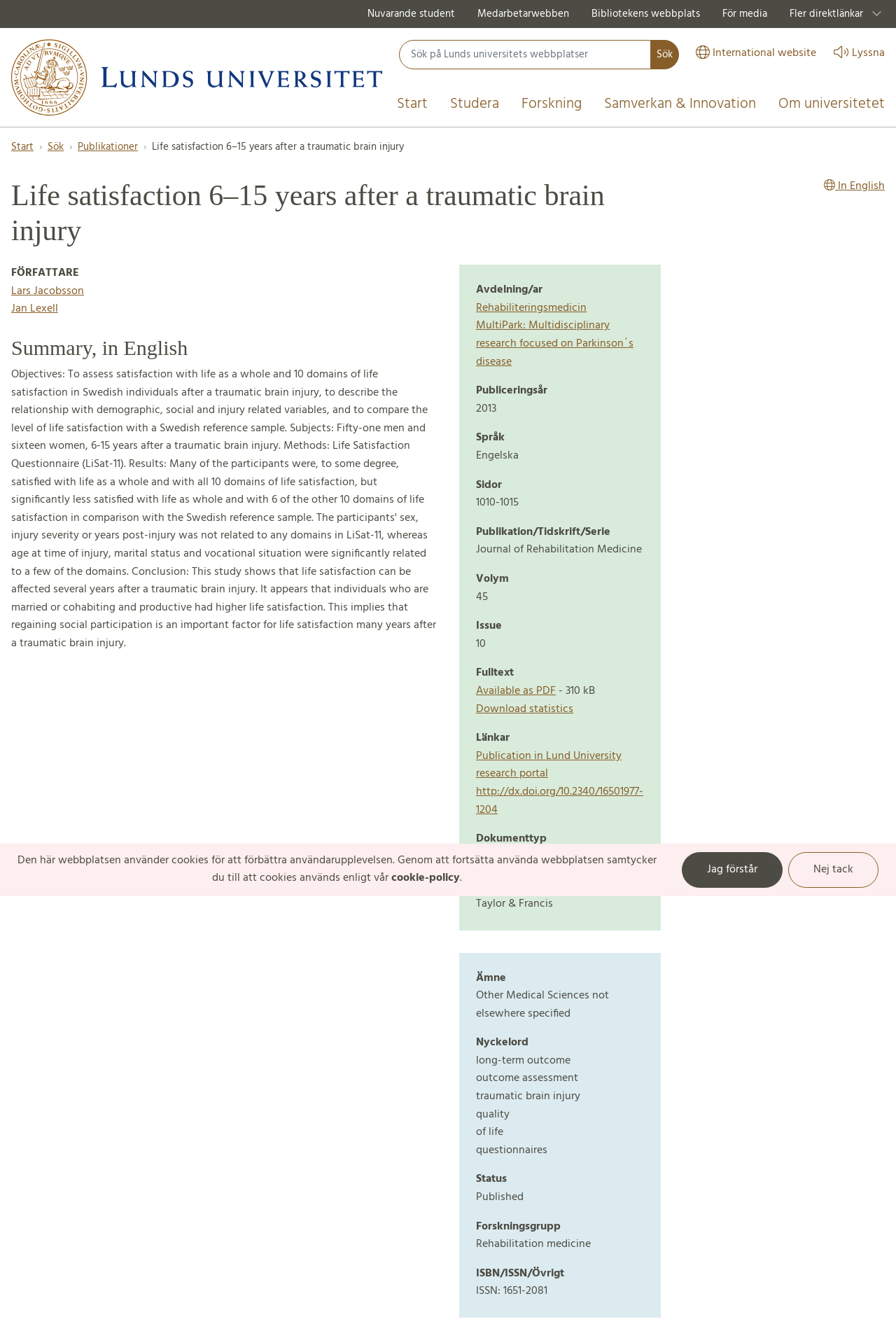Please specify the bounding box coordinates for the clickable region that will help you carry out the instruction: "Download the PDF".

[0.531, 0.515, 0.62, 0.529]